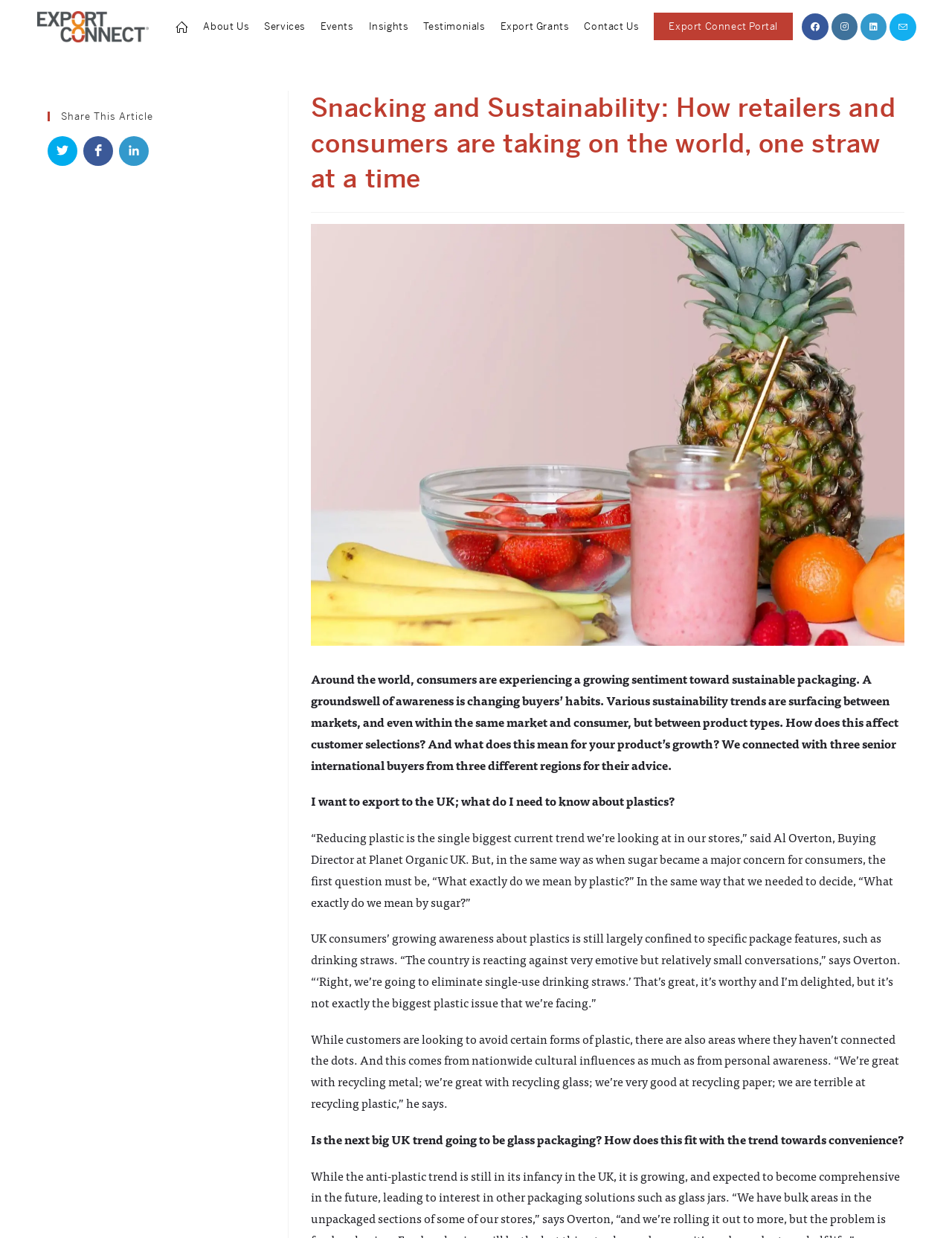Locate the bounding box of the UI element described in the following text: "Testimonials".

[0.437, 0.0, 0.518, 0.043]